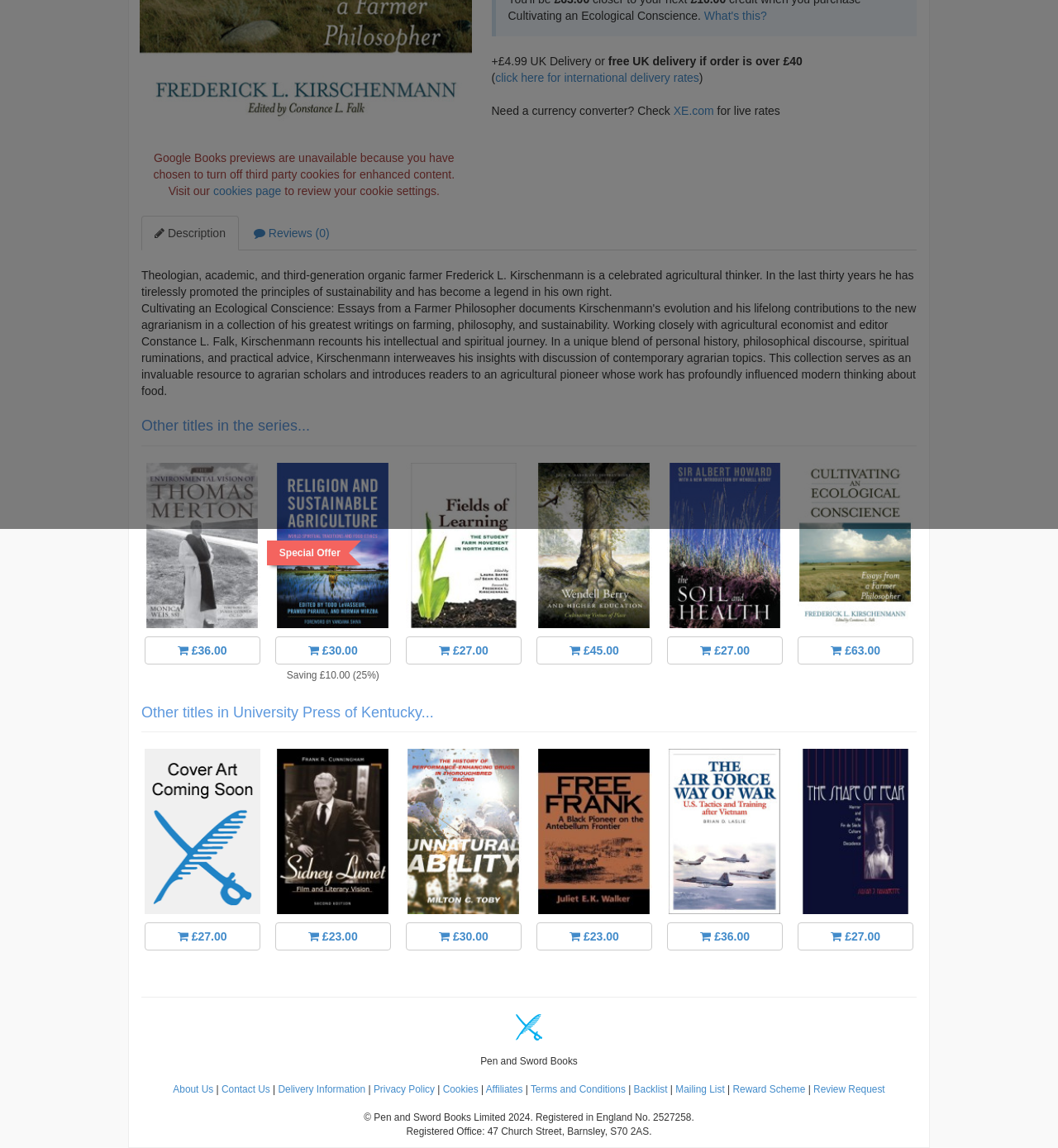Identify the bounding box for the UI element specified in this description: "£27.00". The coordinates must be four float numbers between 0 and 1, formatted as [left, top, right, bottom].

[0.137, 0.804, 0.246, 0.828]